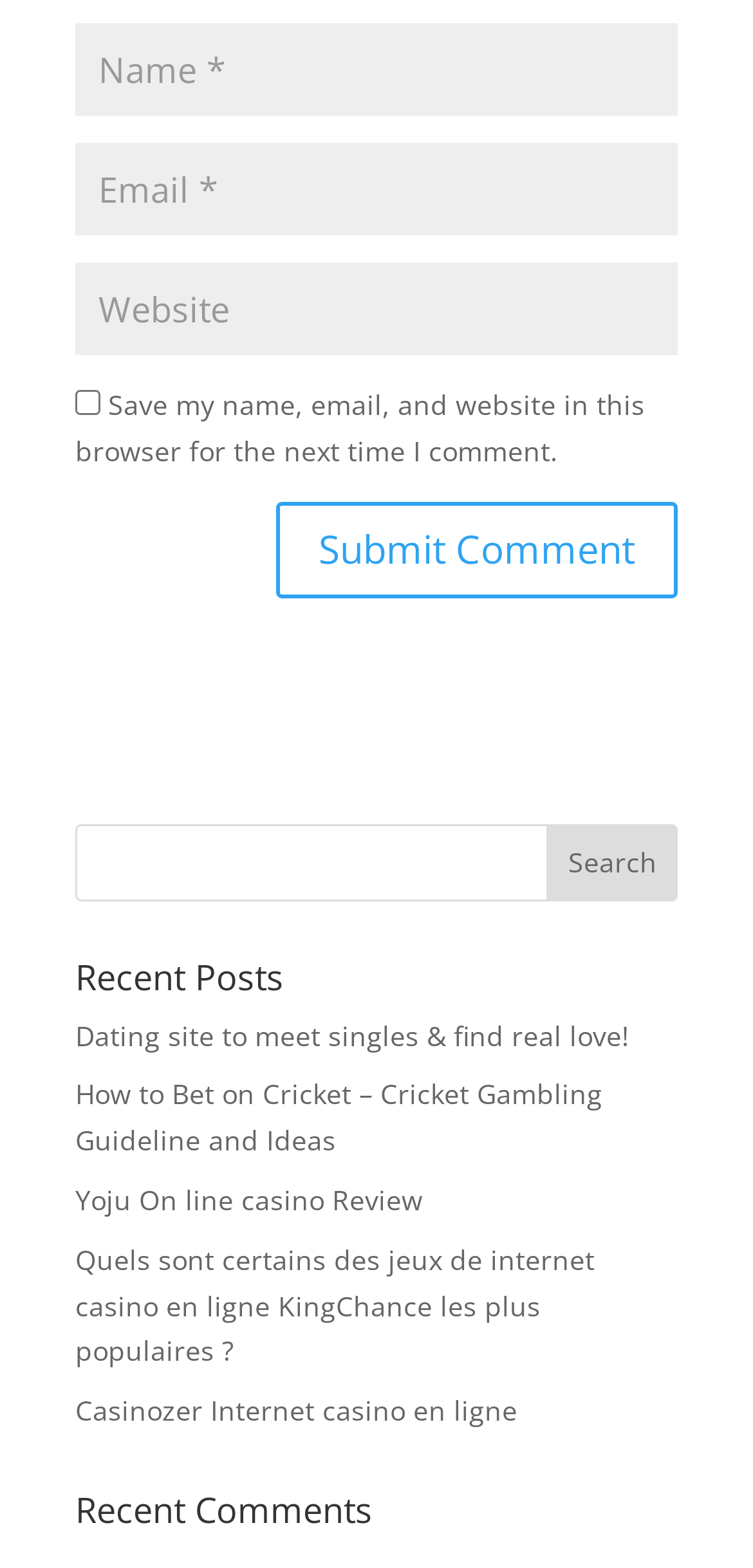Given the webpage screenshot, identify the bounding box of the UI element that matches this description: "value="Search"".

[0.727, 0.525, 0.9, 0.574]